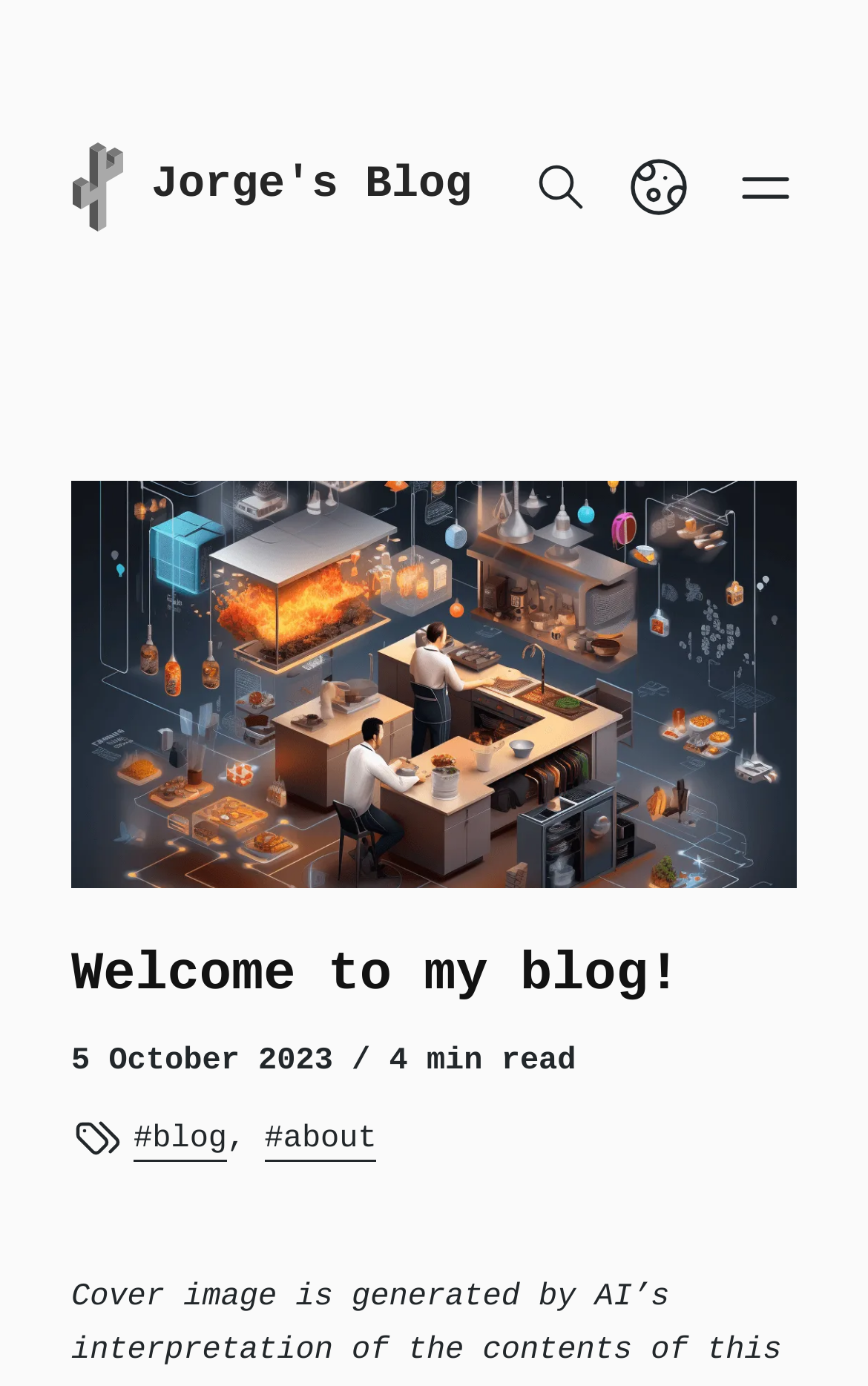Generate a comprehensive description of the contents of the webpage.

This webpage is a personal blog belonging to Jorge Leon. At the top left, there is a "skip to content" link. Next to it, a "Jorge's Blog" link is situated. On the top right, there are three buttons: a "search" button with a search icon, a "Toggle Dark Mode" button, and an "Open main menu" button. 

When the "Open main menu" button is clicked, a menu expands, displaying an AI-generated cover image, a "Welcome to my blog!" heading, a time stamp showing "5 October 2023", and a "4 min read" label. Below these elements, there are two links: "View more blogs with the tag blog" and "View more blogs with the tag about", separated by a comma. 

The main content of the blog is not explicitly described in the provided accessibility tree, but the meta description suggests that it is an introductory blog post where Jorge Leon introduces himself.